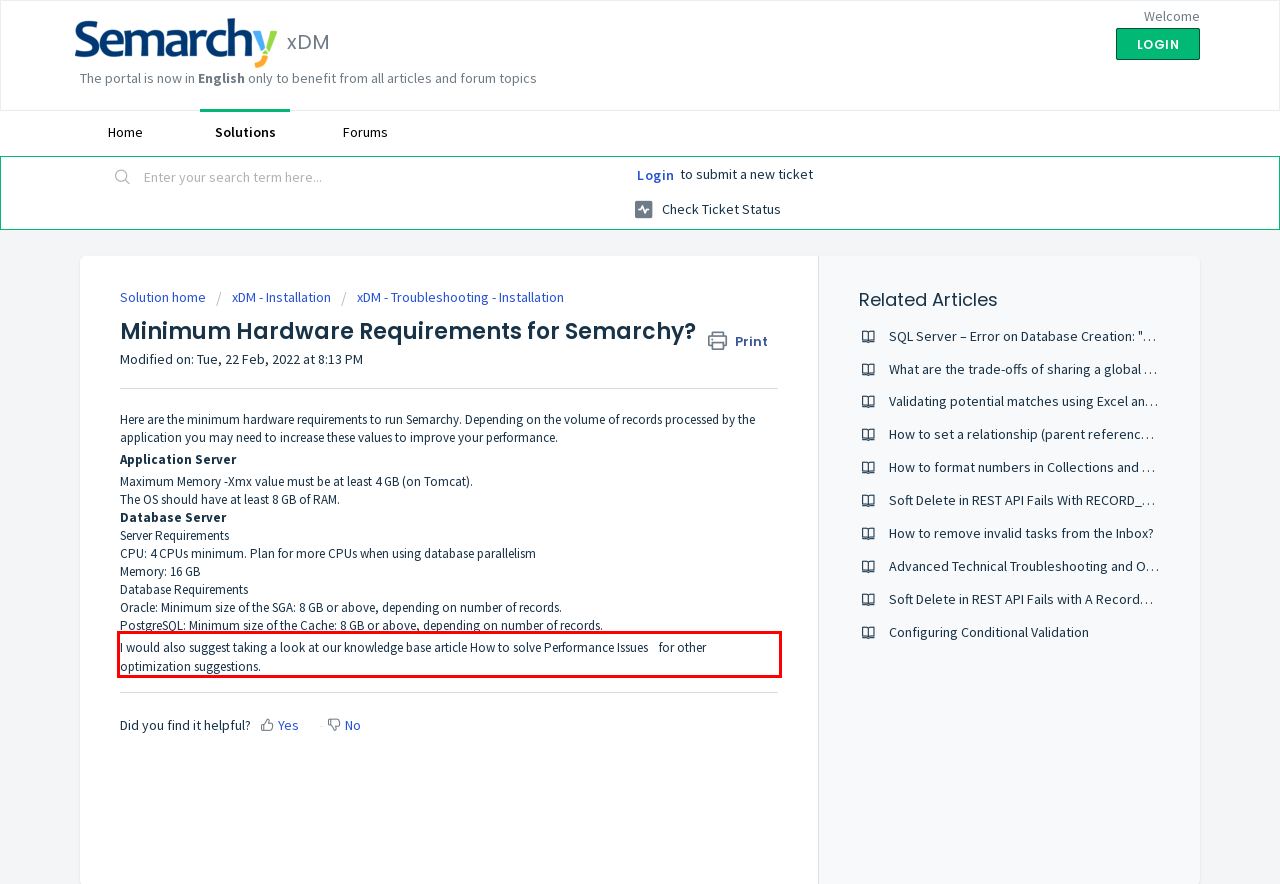Using the provided webpage screenshot, identify and read the text within the red rectangle bounding box.

I would also suggest taking a look at our knowledge base article How to solve Performance Issues for other optimization suggestions.